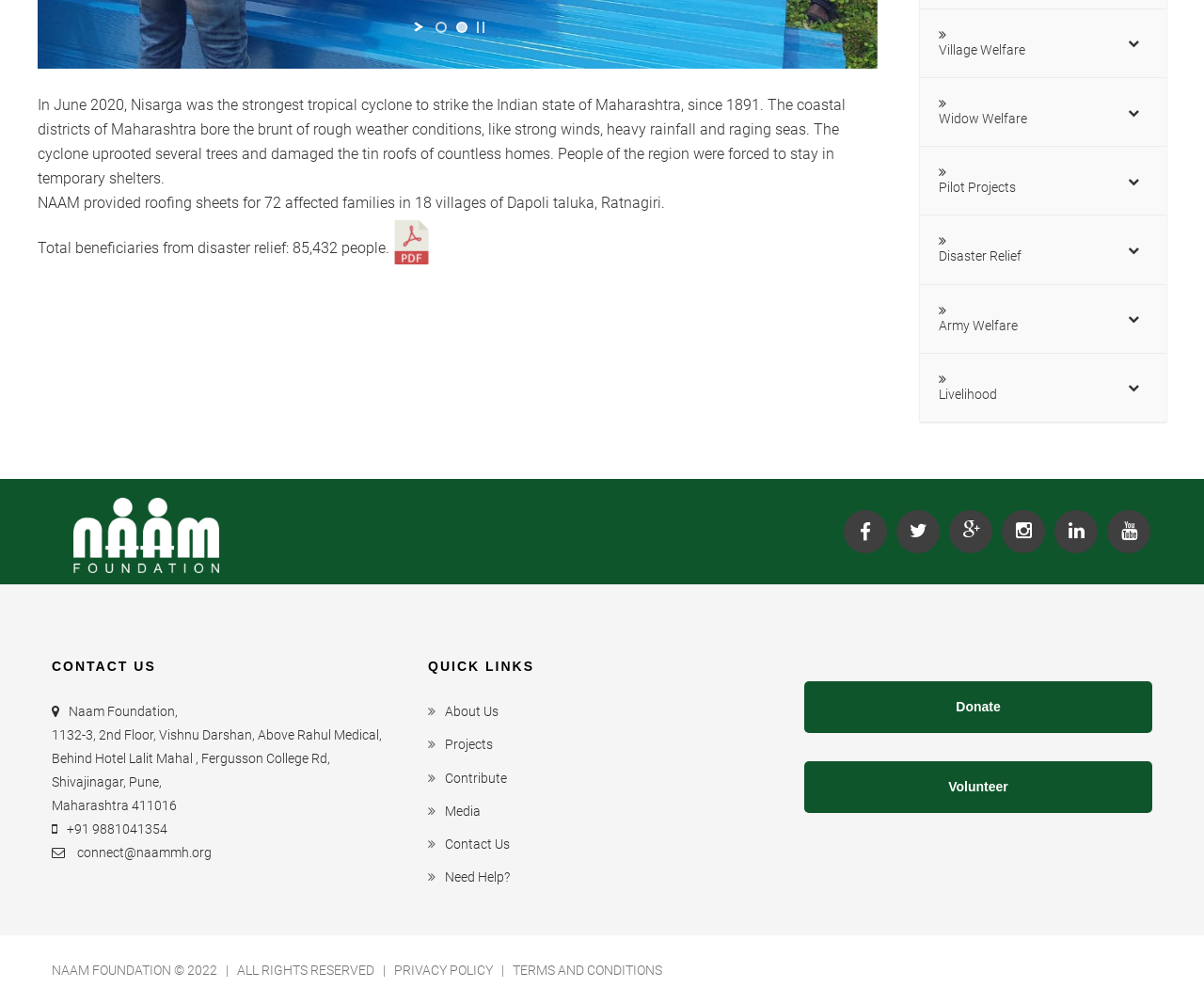Determine the bounding box of the UI component based on this description: "connect@naammh.org". The bounding box coordinates should be four float values between 0 and 1, i.e., [left, top, right, bottom].

[0.062, 0.842, 0.176, 0.857]